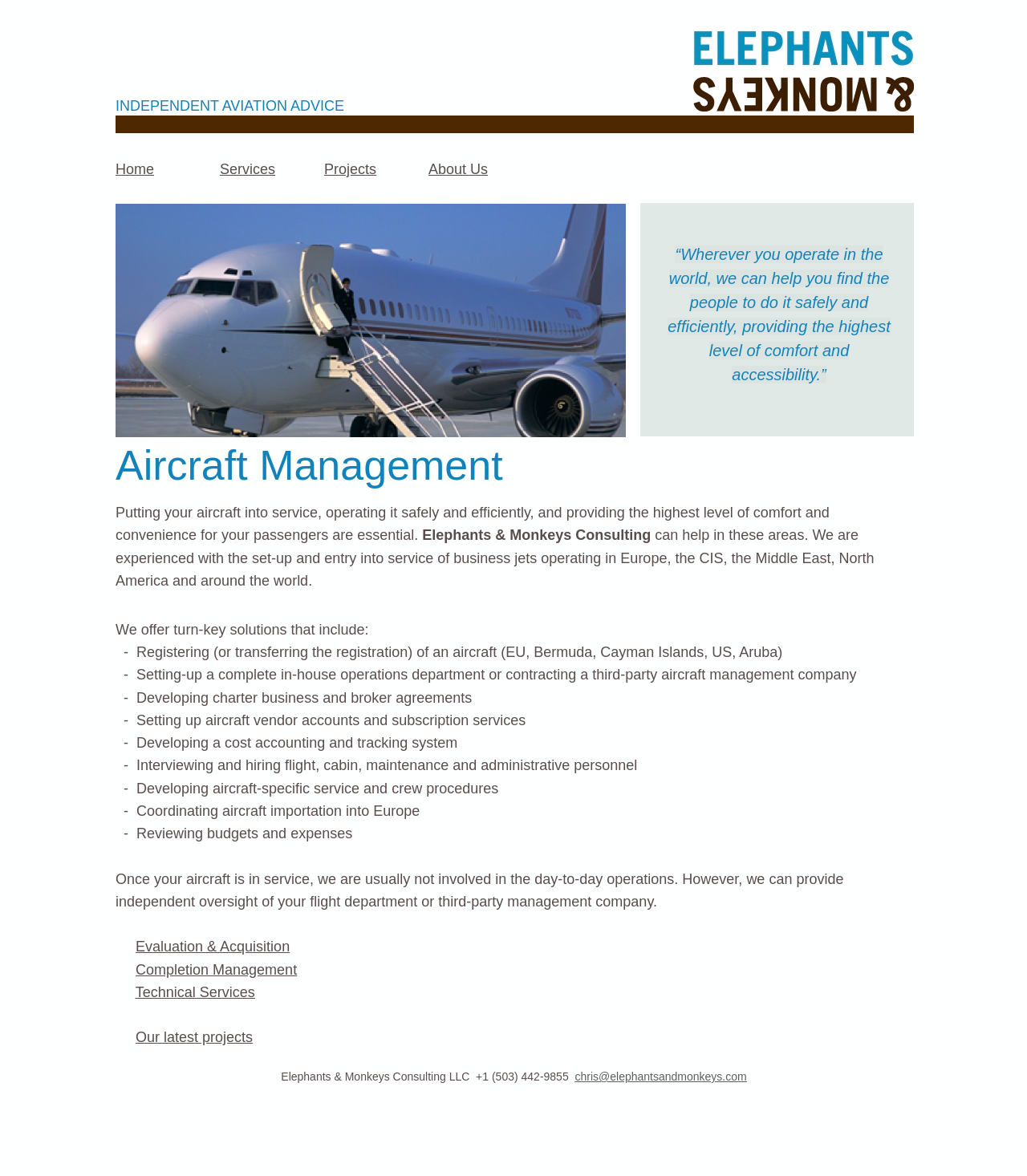Could you determine the bounding box coordinates of the clickable element to complete the instruction: "Click on the 'chris@elephantsandmonkeys.com' email link"? Provide the coordinates as four float numbers between 0 and 1, i.e., [left, top, right, bottom].

[0.56, 0.91, 0.727, 0.921]